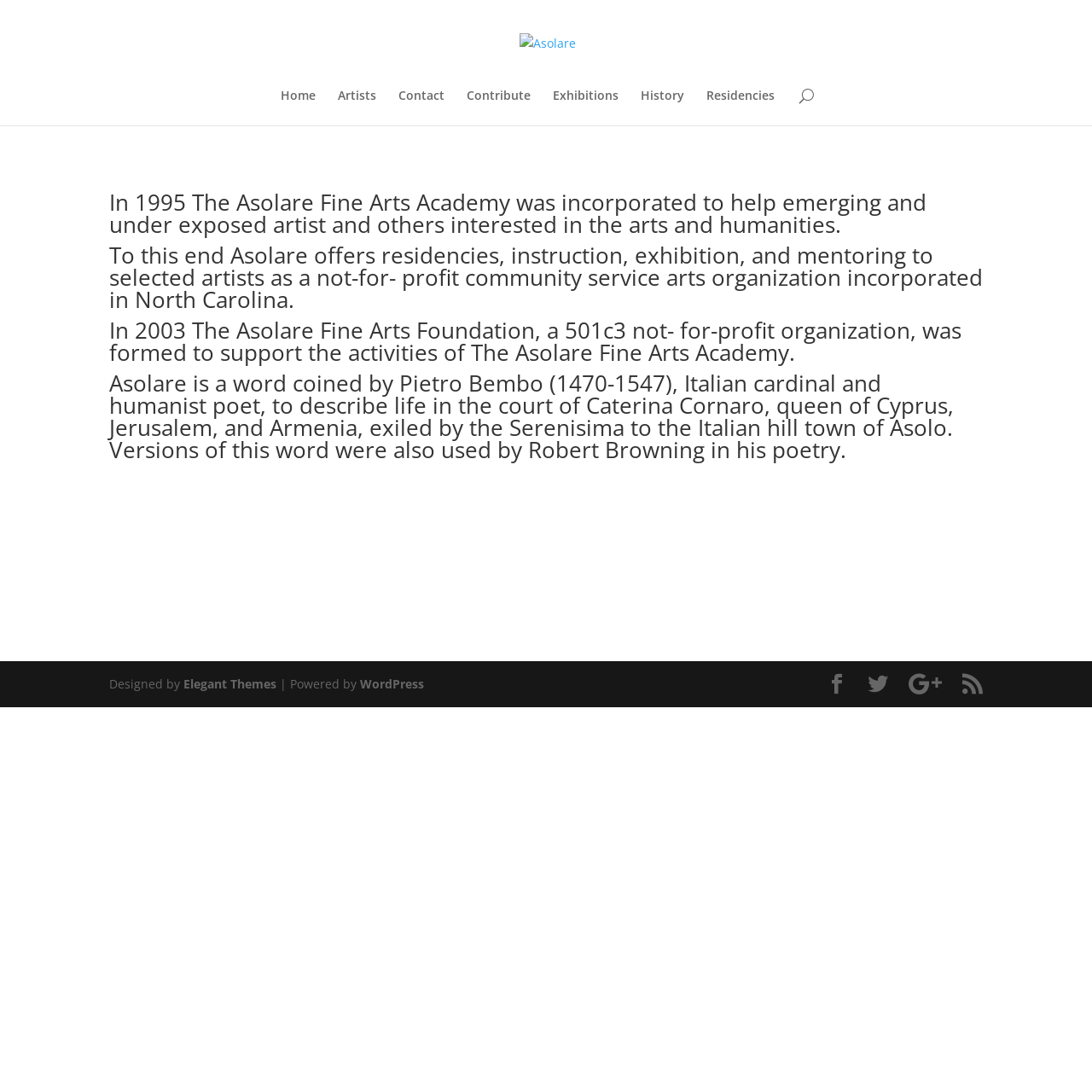Articulate a detailed summary of the webpage's content and design.

The webpage is about Asolare Fine Arts Foundation, with a prominent logo image at the top center, accompanied by a link to the foundation's name. 

Below the logo, there is a navigation menu with seven links: Home, Artists, Contact, Contribute, Exhibitions, History, and Residencies, arranged horizontally from left to right.

The main content of the page is an article that occupies most of the screen, with four headings that describe the foundation's history, mission, and activities. The headings are stacked vertically, with the first one starting from the top left corner of the content area. The text in these headings provides information about the foundation's incorporation, its goals, and its support for emerging artists.

At the bottom of the page, there are social media links, represented by icons, aligned horizontally from left to right. Below these icons, there is a footer section with credits, including a "Designed by" statement, a link to Elegant Themes, and a "Powered by" statement, followed by a link to WordPress.